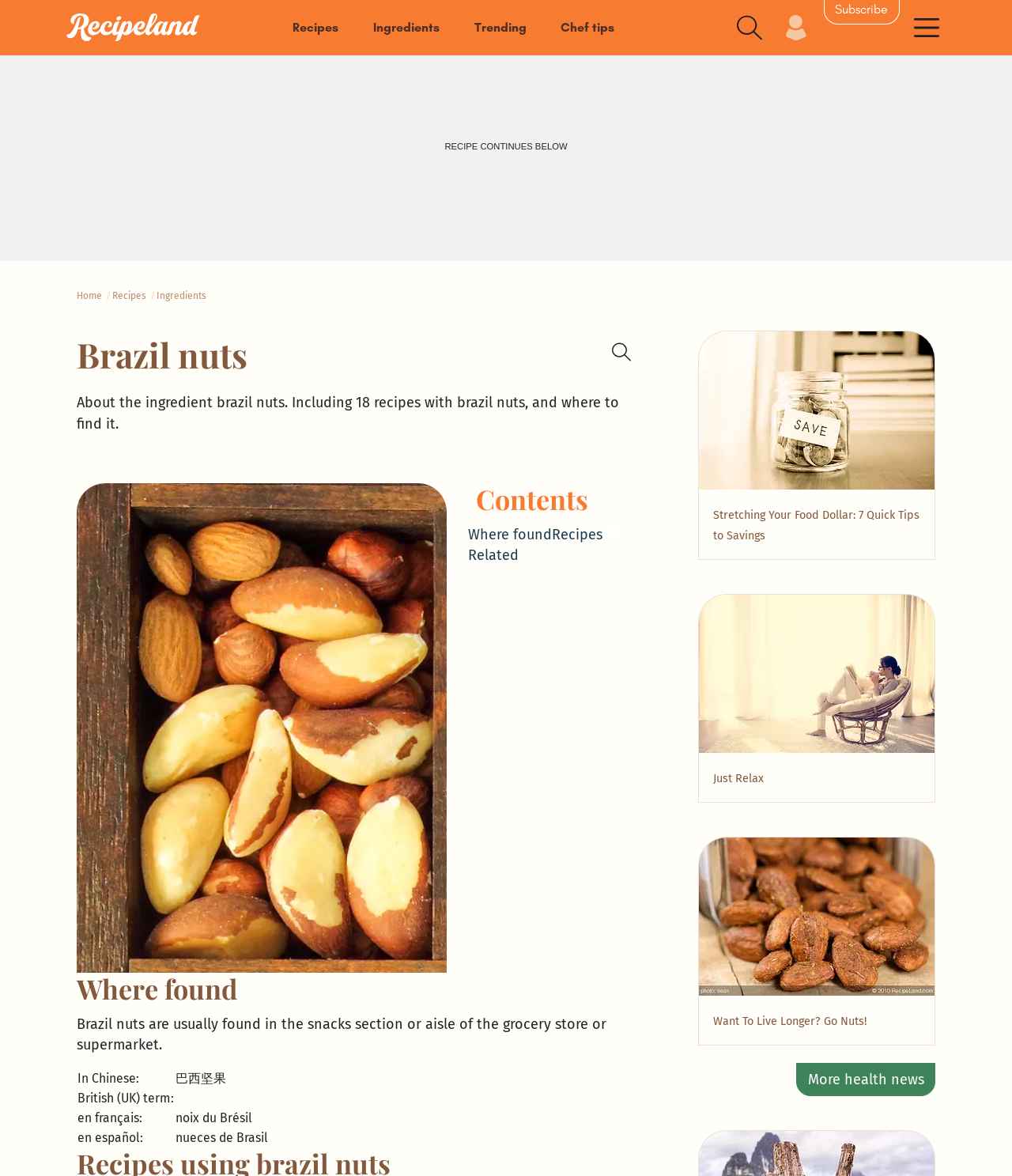How many languages are listed for brazil nuts?
Based on the content of the image, thoroughly explain and answer the question.

I found the answer by counting the number of rows in the table under the heading 'Where found'. There are four rows, each listing a different language: Chinese, British (UK) term, French, and Spanish.